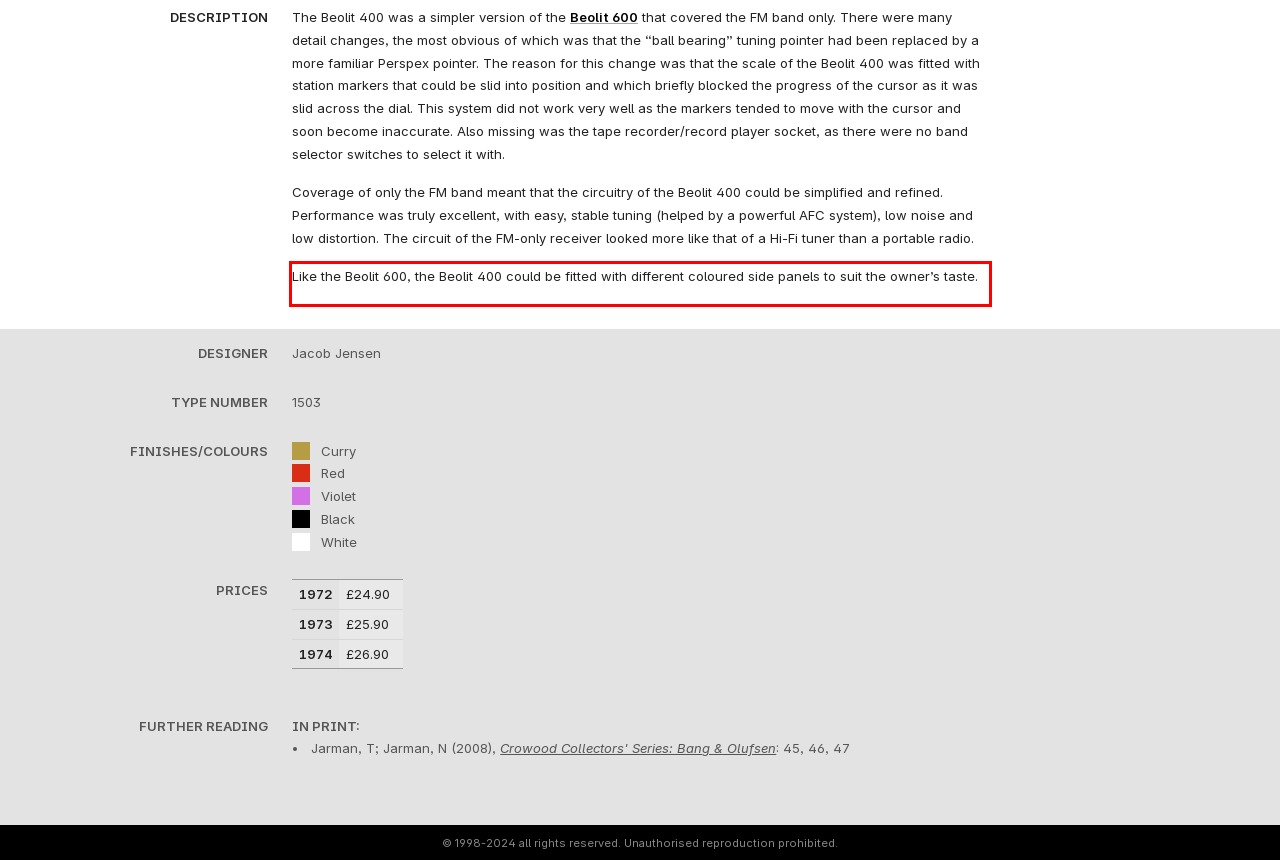Identify the red bounding box in the webpage screenshot and perform OCR to generate the text content enclosed.

Like the Beolit 600, the Beolit 400 could be fitted with different coloured side panels to suit the owner’s taste.